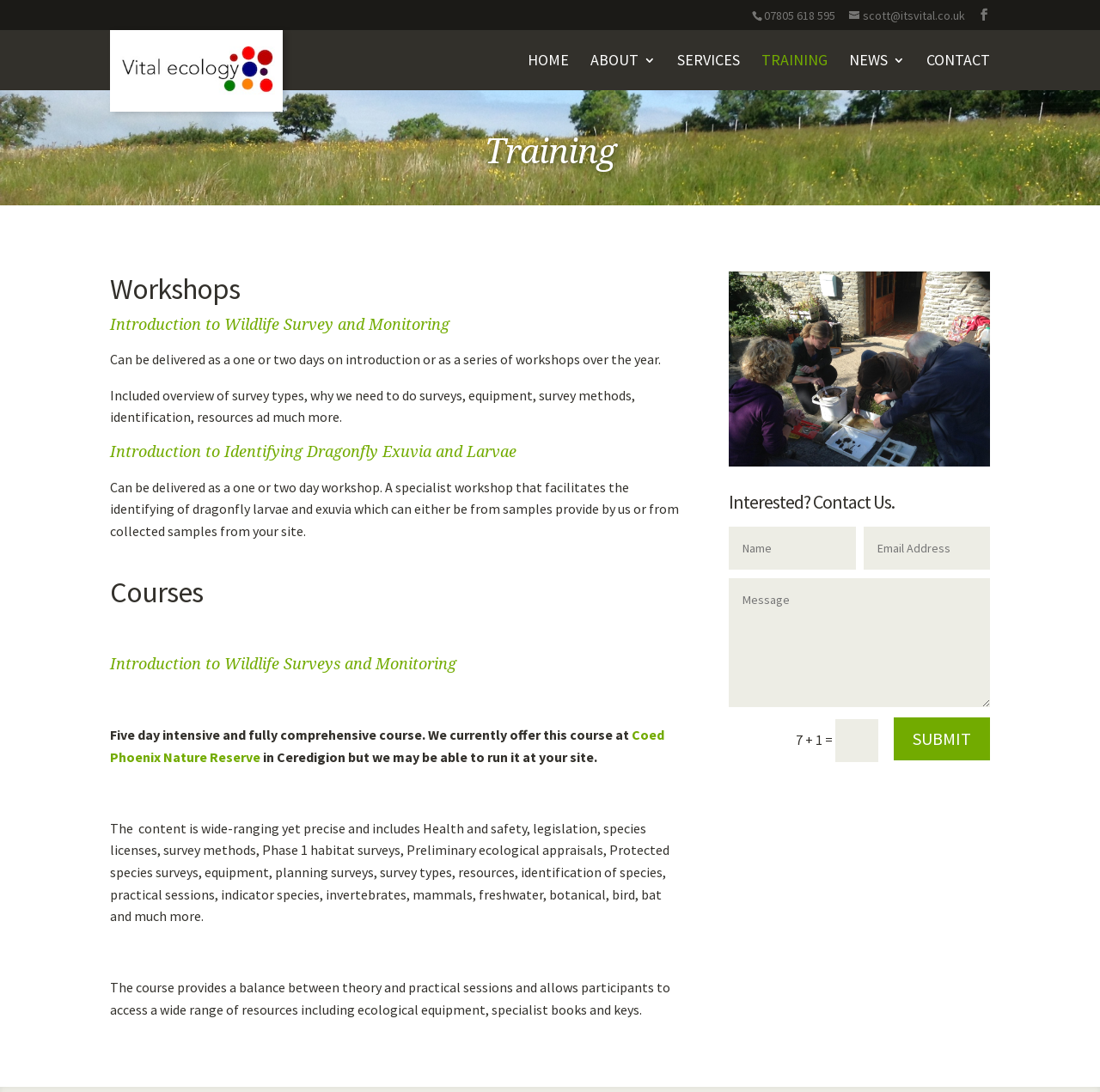Locate the coordinates of the bounding box for the clickable region that fulfills this instruction: "Click on the HOME link".

[0.48, 0.05, 0.517, 0.083]